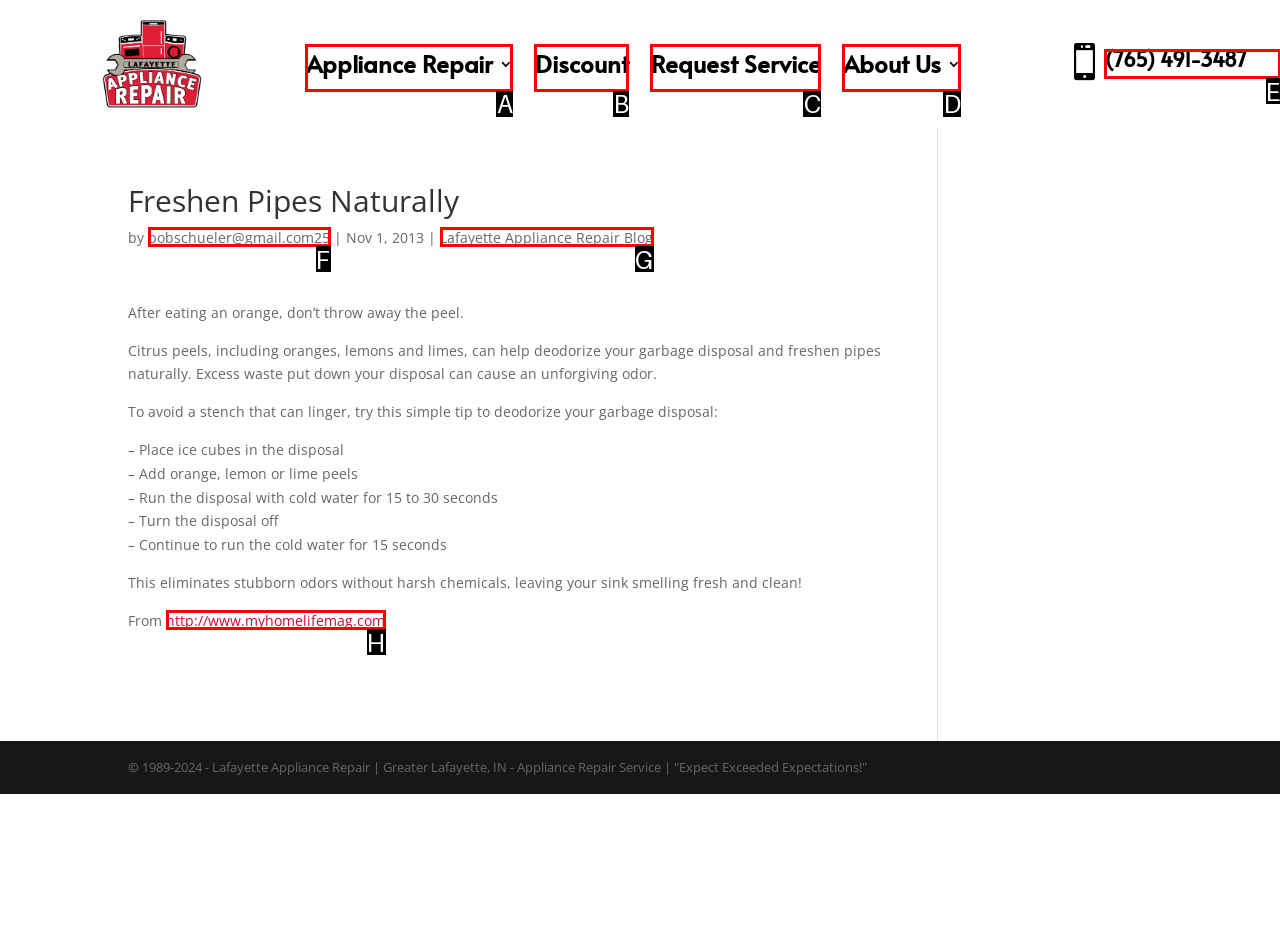What is the letter of the UI element you should click to Call the phone number? Provide the letter directly.

E